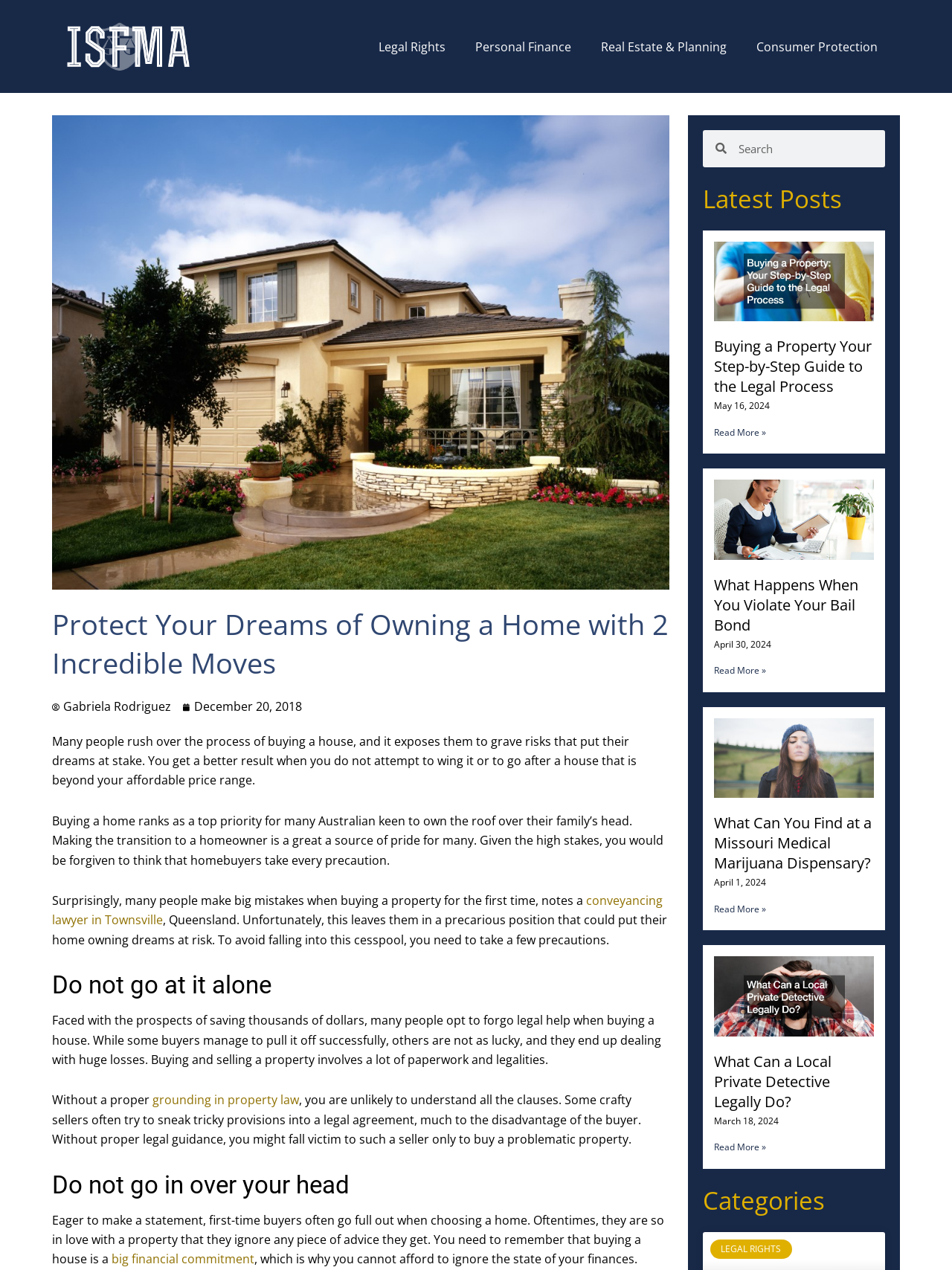Based on the image, please respond to the question with as much detail as possible:
What is the main topic of this webpage?

Based on the content of the webpage, it appears to be discussing the process of buying a home and the potential pitfalls to avoid. The headings and paragraphs suggest that the author is providing advice and guidance to readers who are considering purchasing a property.